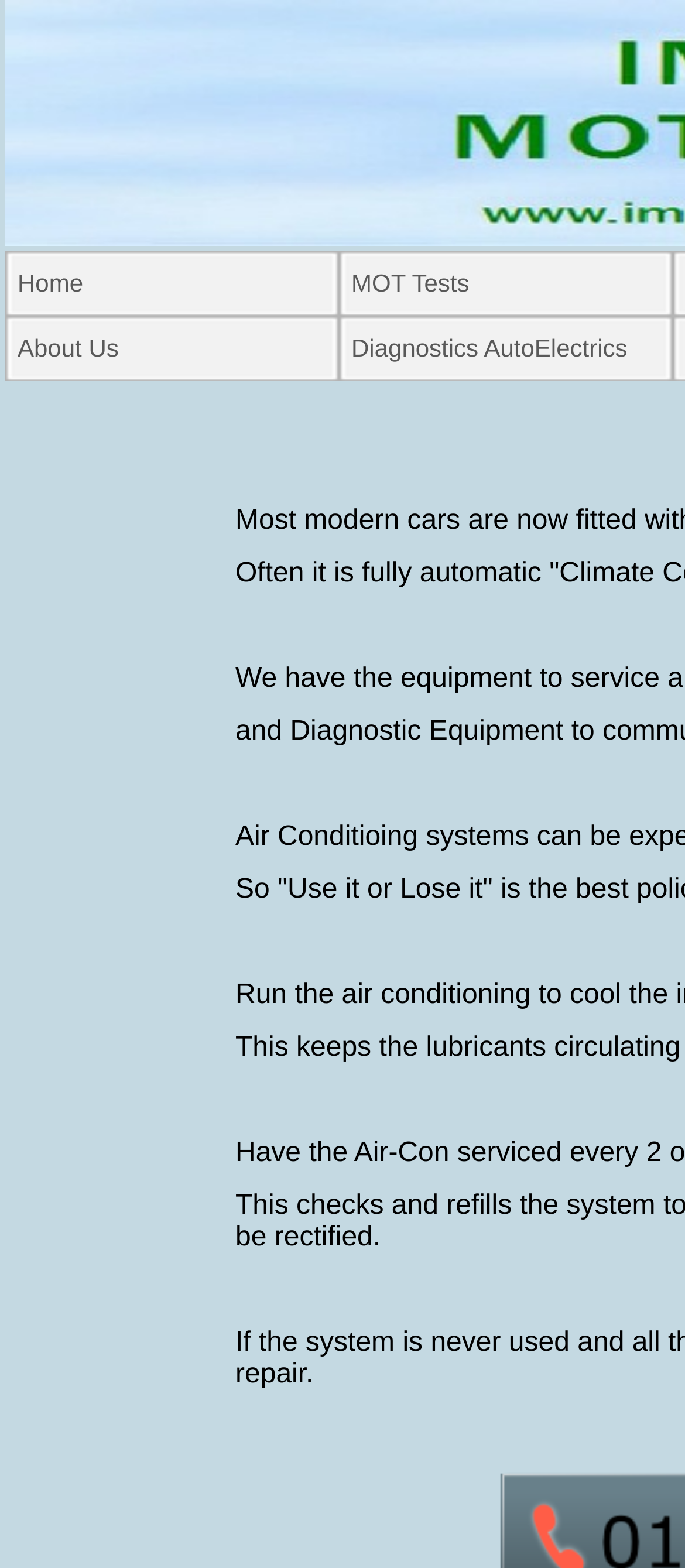Locate the bounding box coordinates of the UI element described by: "Home". The bounding box coordinates should consist of four float numbers between 0 and 1, i.e., [left, top, right, bottom].

[0.008, 0.16, 0.495, 0.202]